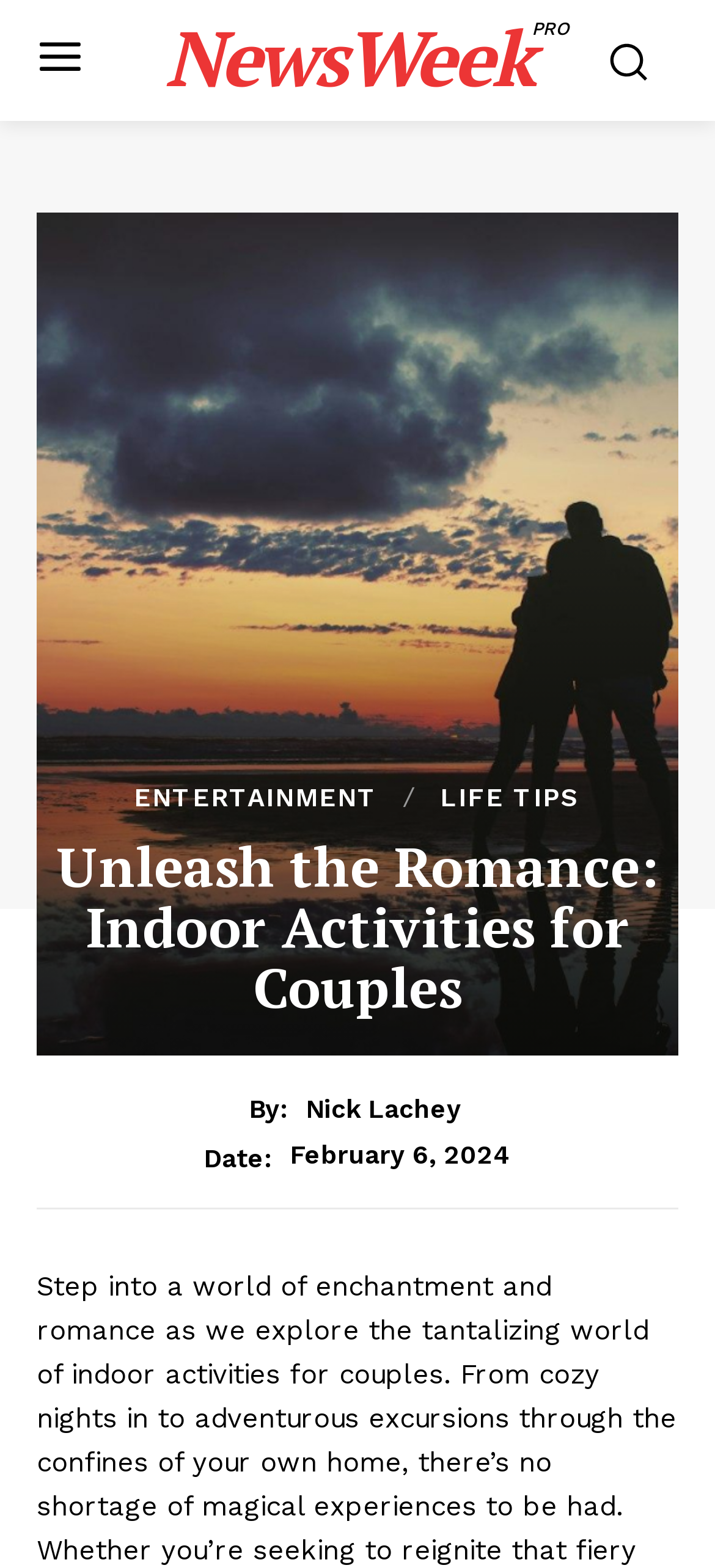Please provide a short answer using a single word or phrase for the question:
What is the date of the article?

February 6, 2024